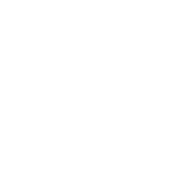Answer the question in one word or a short phrase:
What is the emphasis of the wedding decor collection?

Elegance and charm